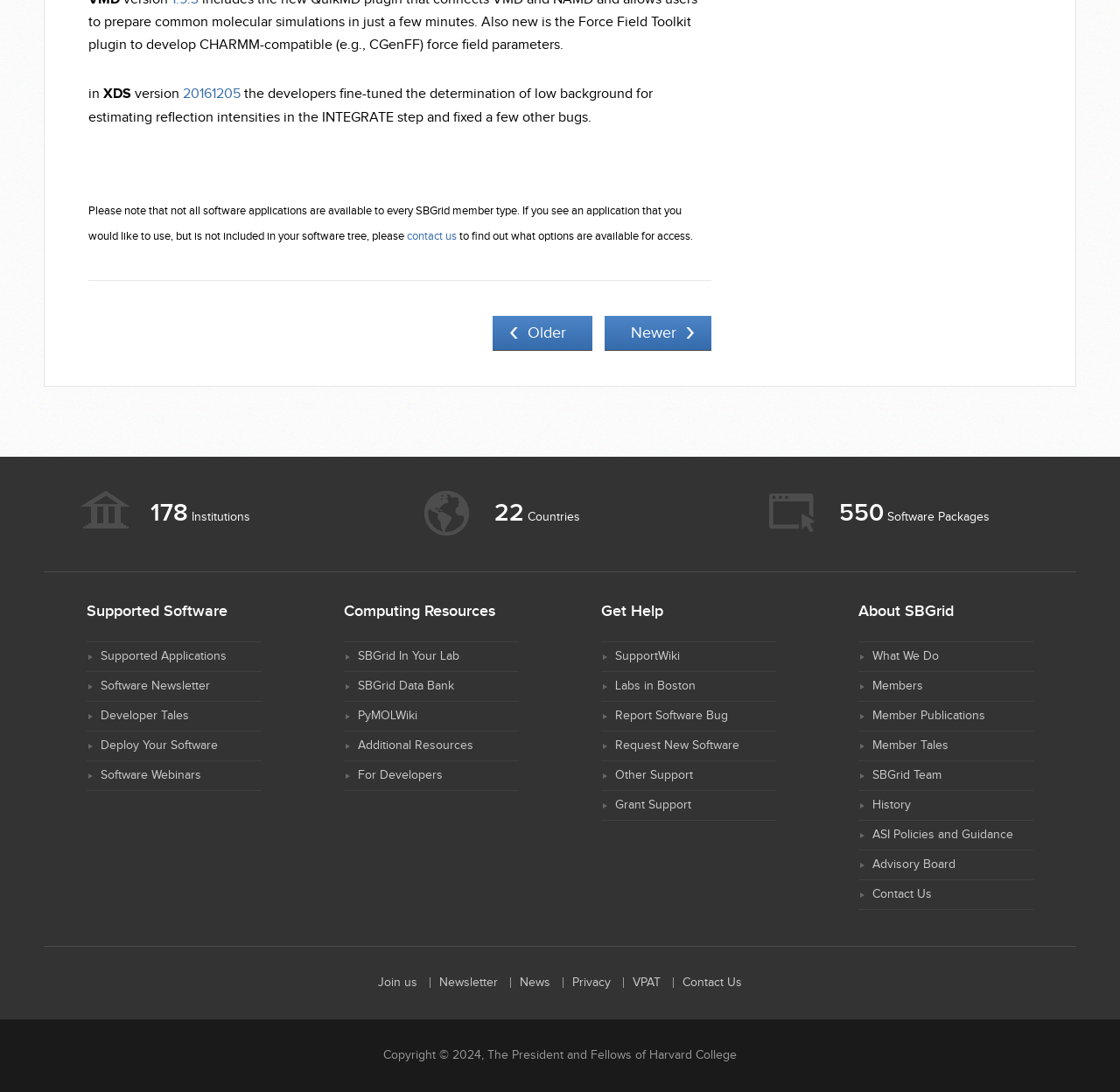What is the name of the wiki for PyMOL?
Refer to the screenshot and respond with a concise word or phrase.

PyMOLWiki